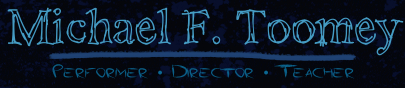Provide a thorough description of the image, including all visible elements.

The image features a stylized header showcasing the name "Michael F. Toomey," presented in a vibrant blue font against a dark background. Below the name, three roles are emphasized: "Performer," "Director," and "Teacher," each separated by decorative dots. This visually engaging design highlights Toomey's multifaceted expertise in the arts, suggesting a strong presence in performance and education. The overall aesthetic complements a dedicated space for artistic workshops and showcases his contributions to the theatrical community, specifically in clowning and performance training.